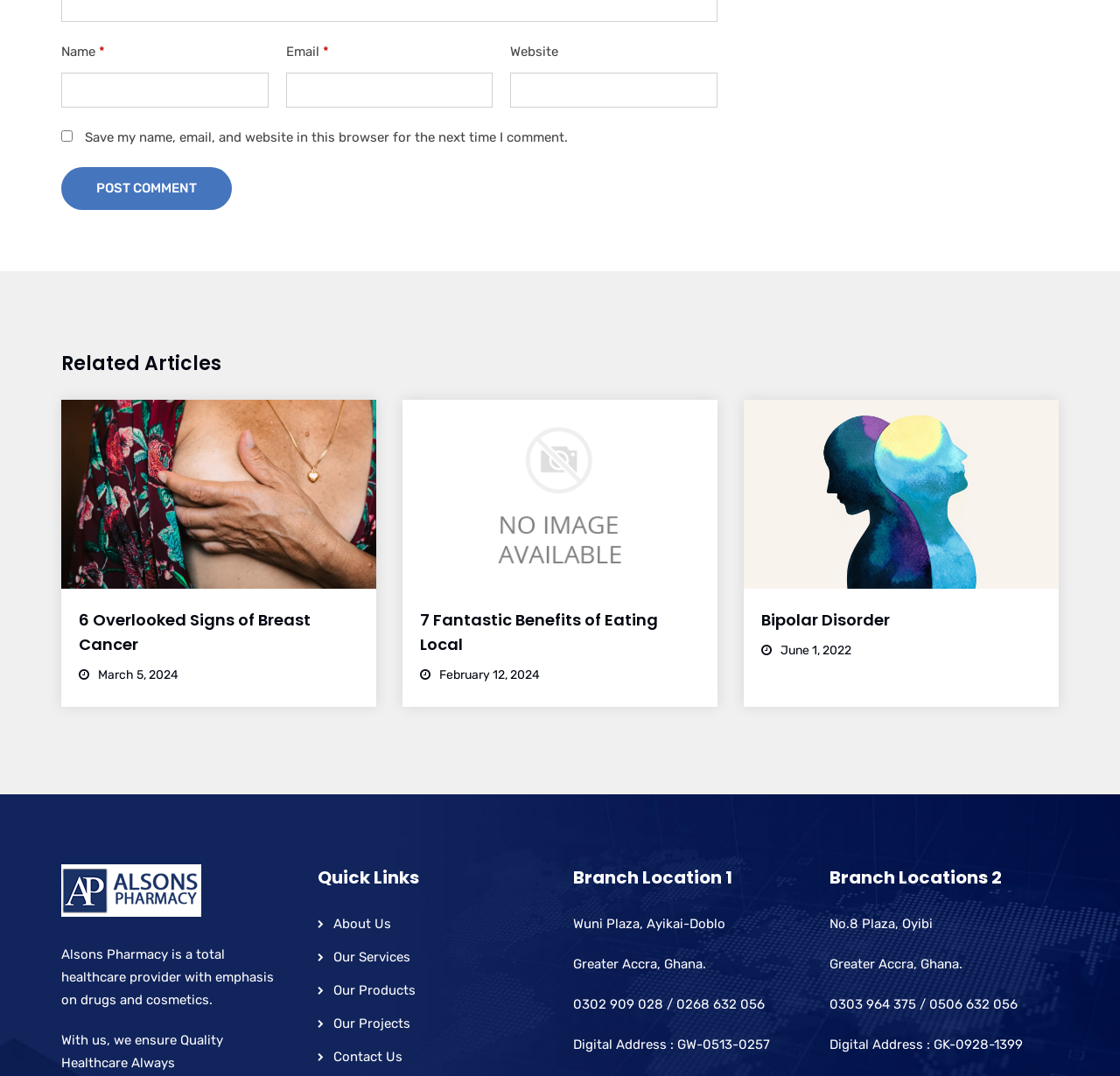Answer this question in one word or a short phrase: What is the purpose of the checkbox?

Save comment info